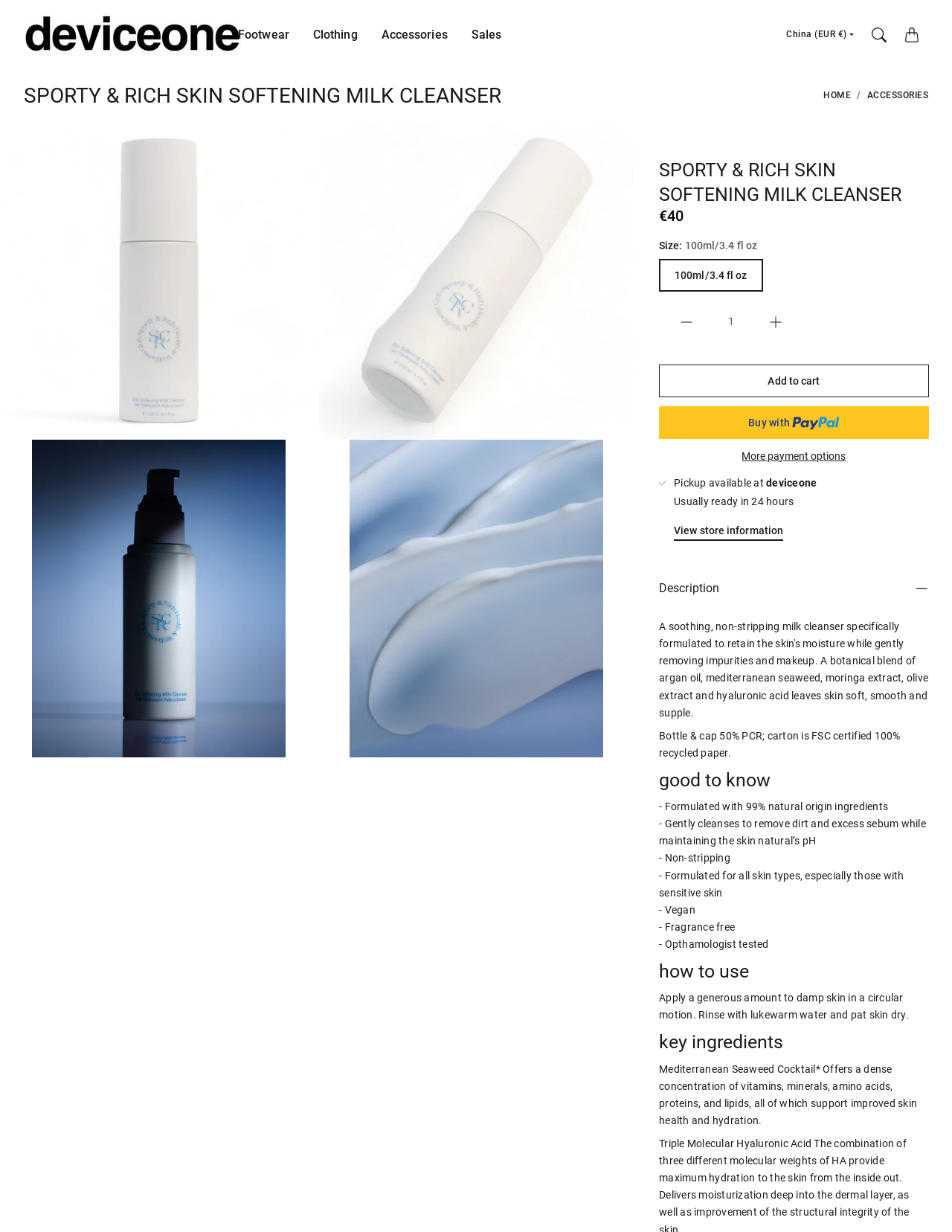Determine the main text heading of the webpage and provide its content.

SPORTY & RICH SKIN SOFTENING MILK CLEANSER